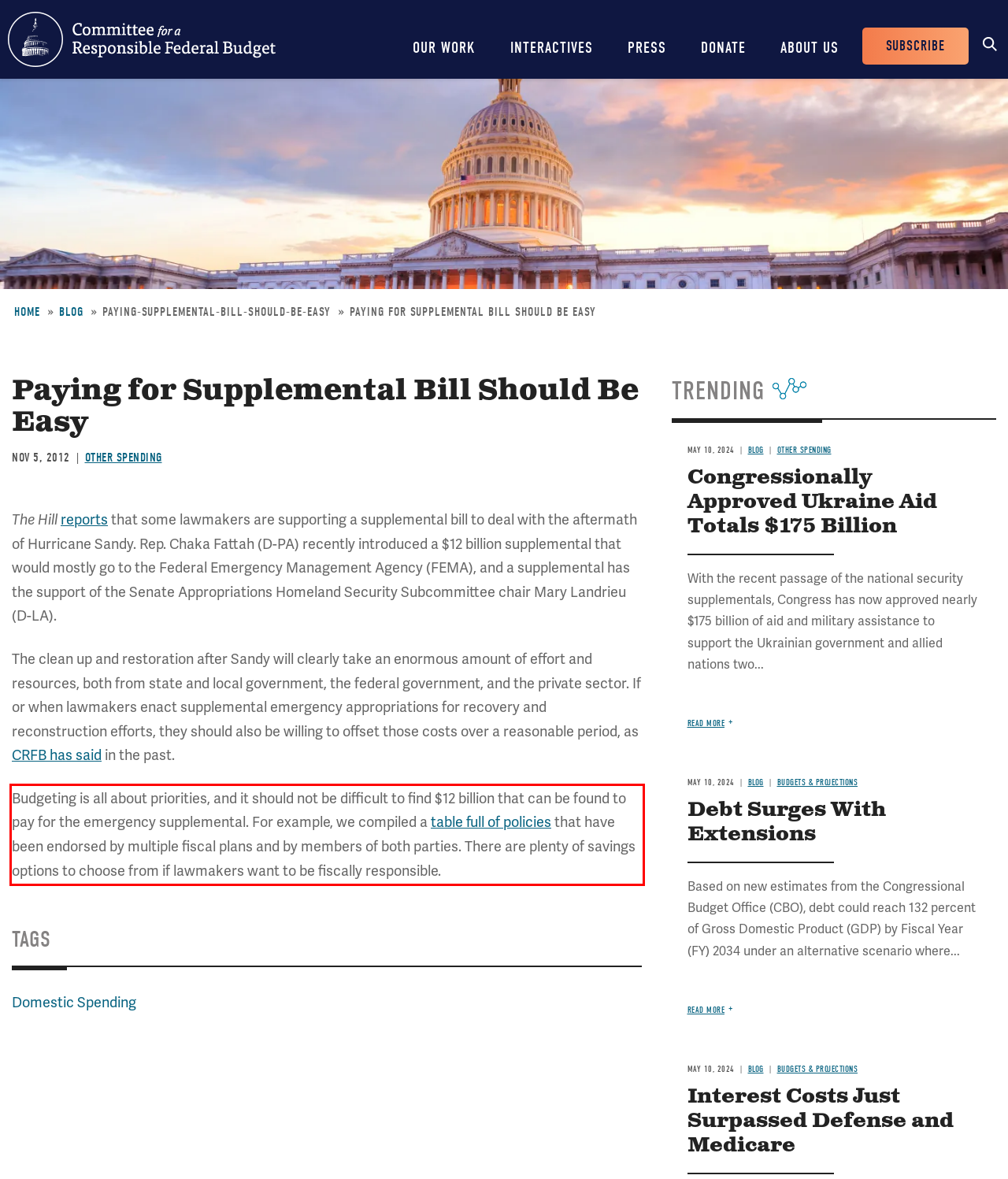Please extract the text content within the red bounding box on the webpage screenshot using OCR.

Budgeting is all about priorities, and it should not be difficult to find $12 billion that can be found to pay for the emergency supplemental. For example, we compiled a table full of policies that have been endorsed by multiple fiscal plans and by members of both parties. There are plenty of savings options to choose from if lawmakers want to be fiscally responsible.